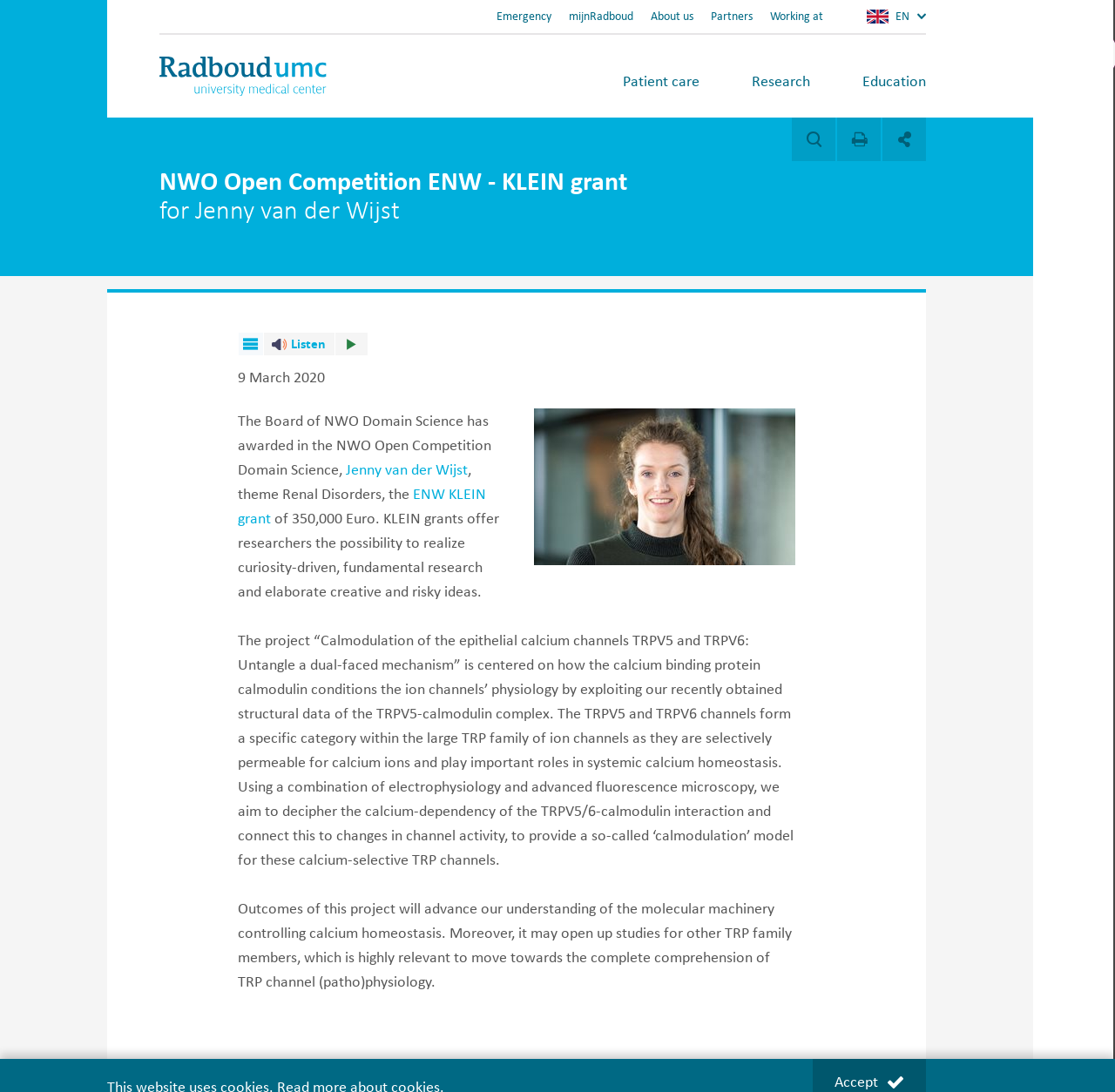Show me the bounding box coordinates of the clickable region to achieve the task as per the instruction: "Click the 'Emergency' link".

[0.445, 0.008, 0.495, 0.022]